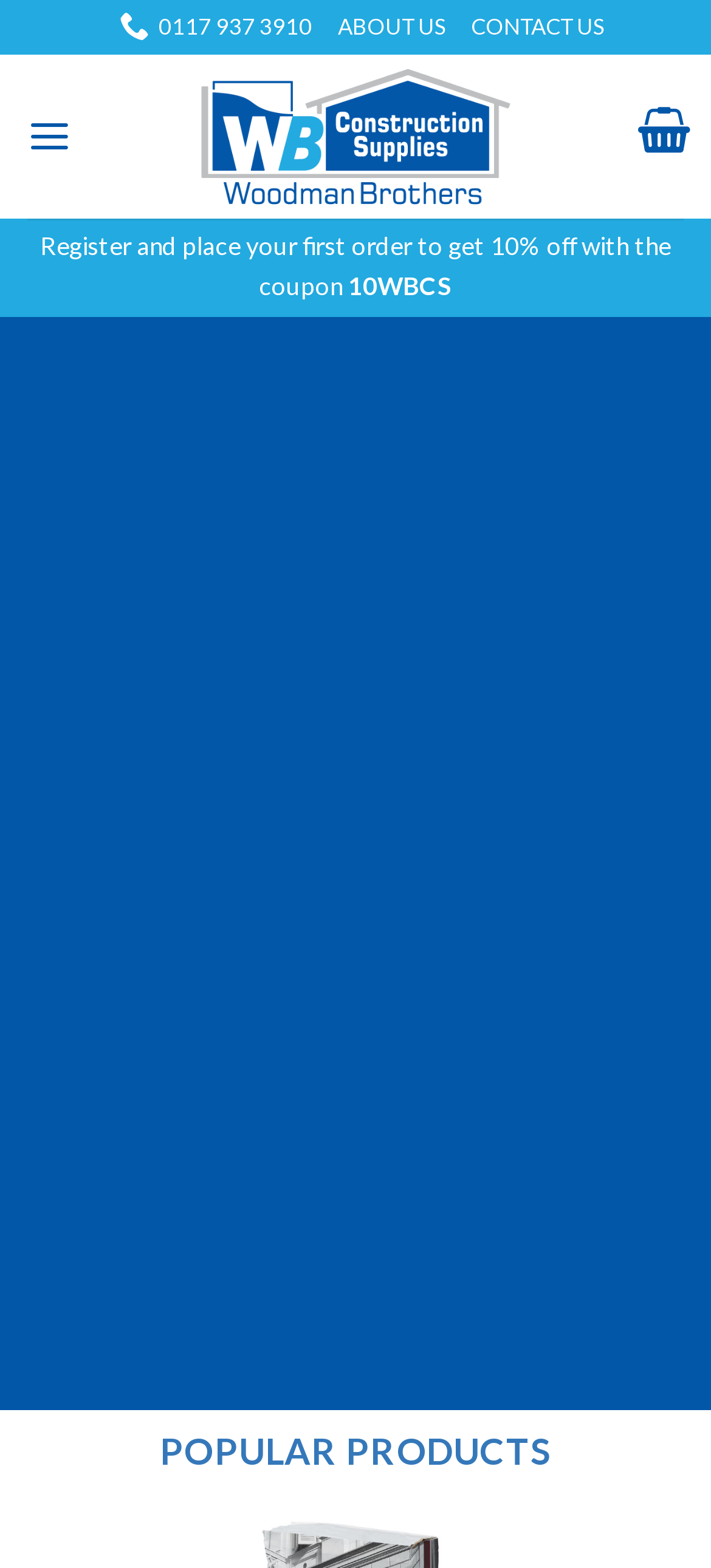Answer the question in a single word or phrase:
What brand of products is featured?

Fassa Bortolo